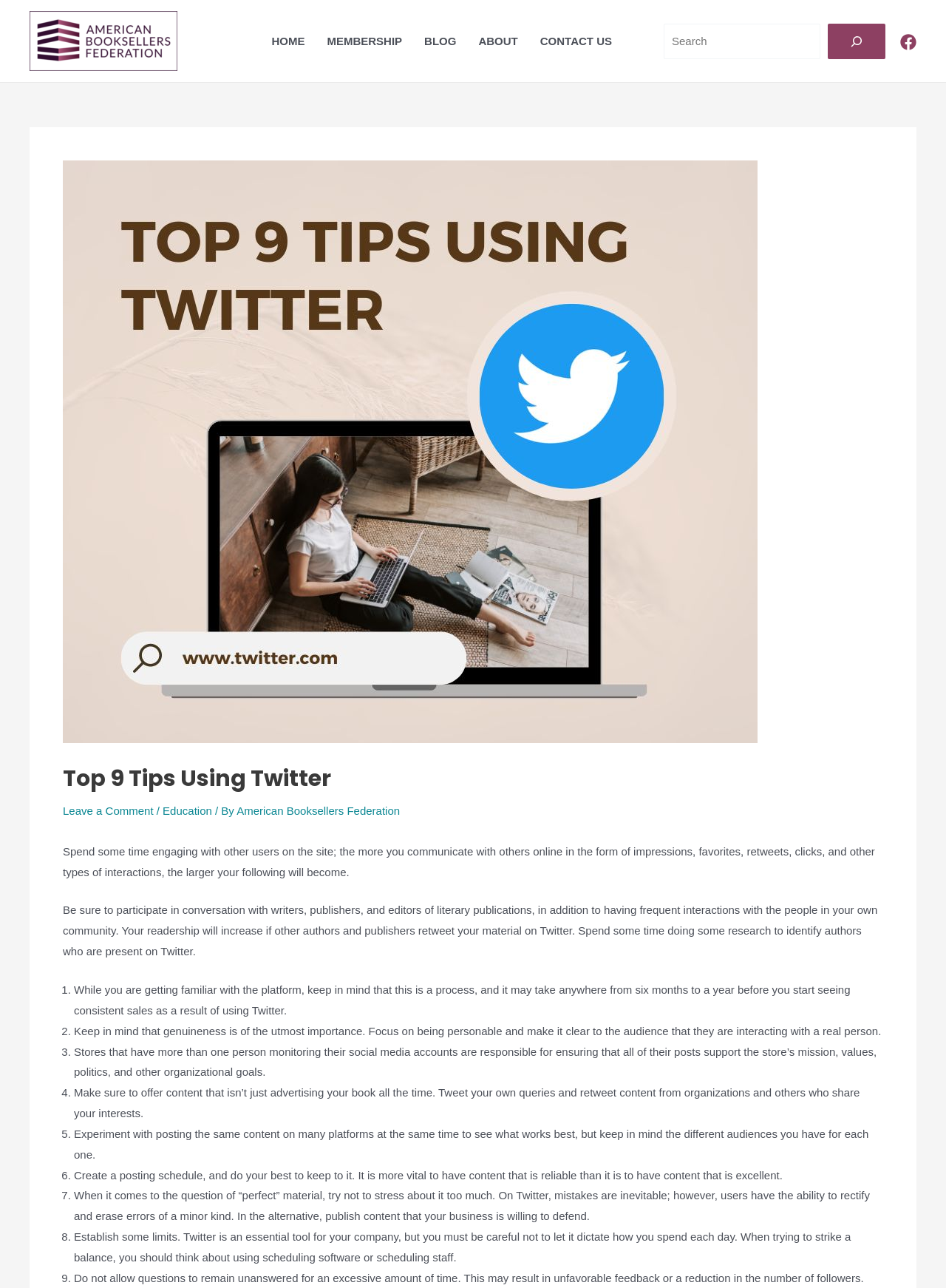Give a one-word or short-phrase answer to the following question: 
What is the name of the organization mentioned in the header?

American Booksellers Federation